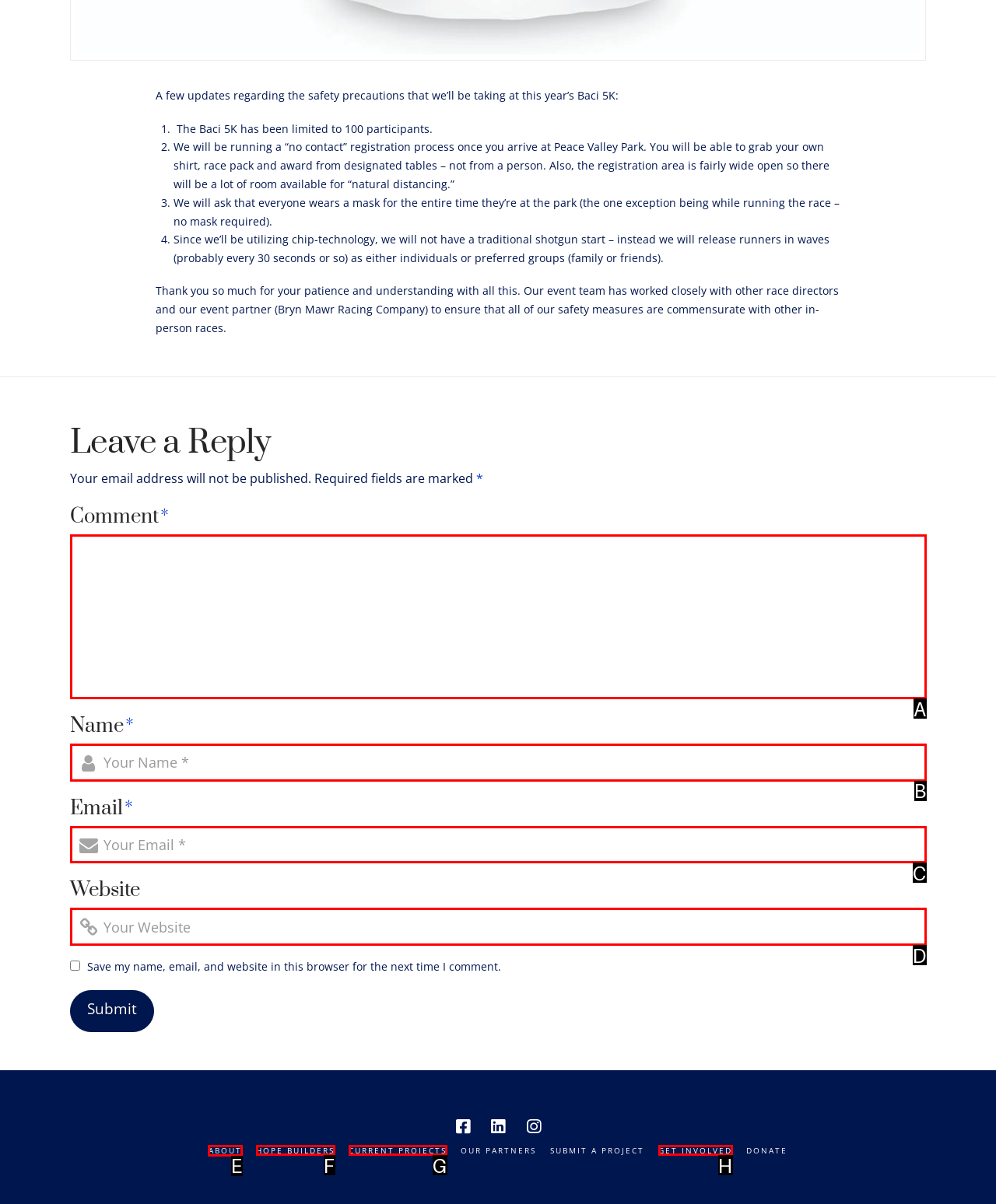Tell me which one HTML element I should click to complete the following task: Click on the ABOUT link
Answer with the option's letter from the given choices directly.

E